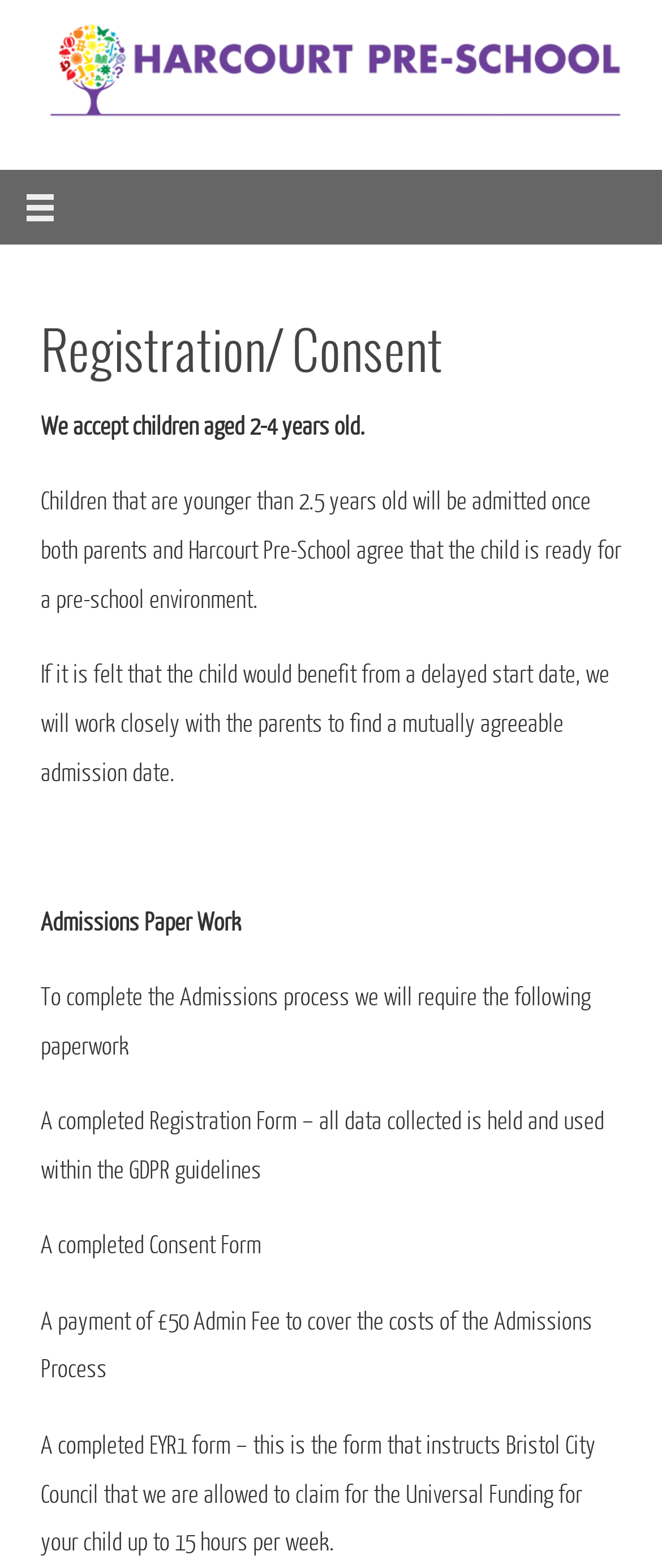Can children younger than 2.5 years old be admitted?
Offer a detailed and exhaustive answer to the question.

The webpage states that children that are younger than 2.5 years old will be admitted once both parents and Harcourt Pre-School agree that the child is ready for a pre-school environment.